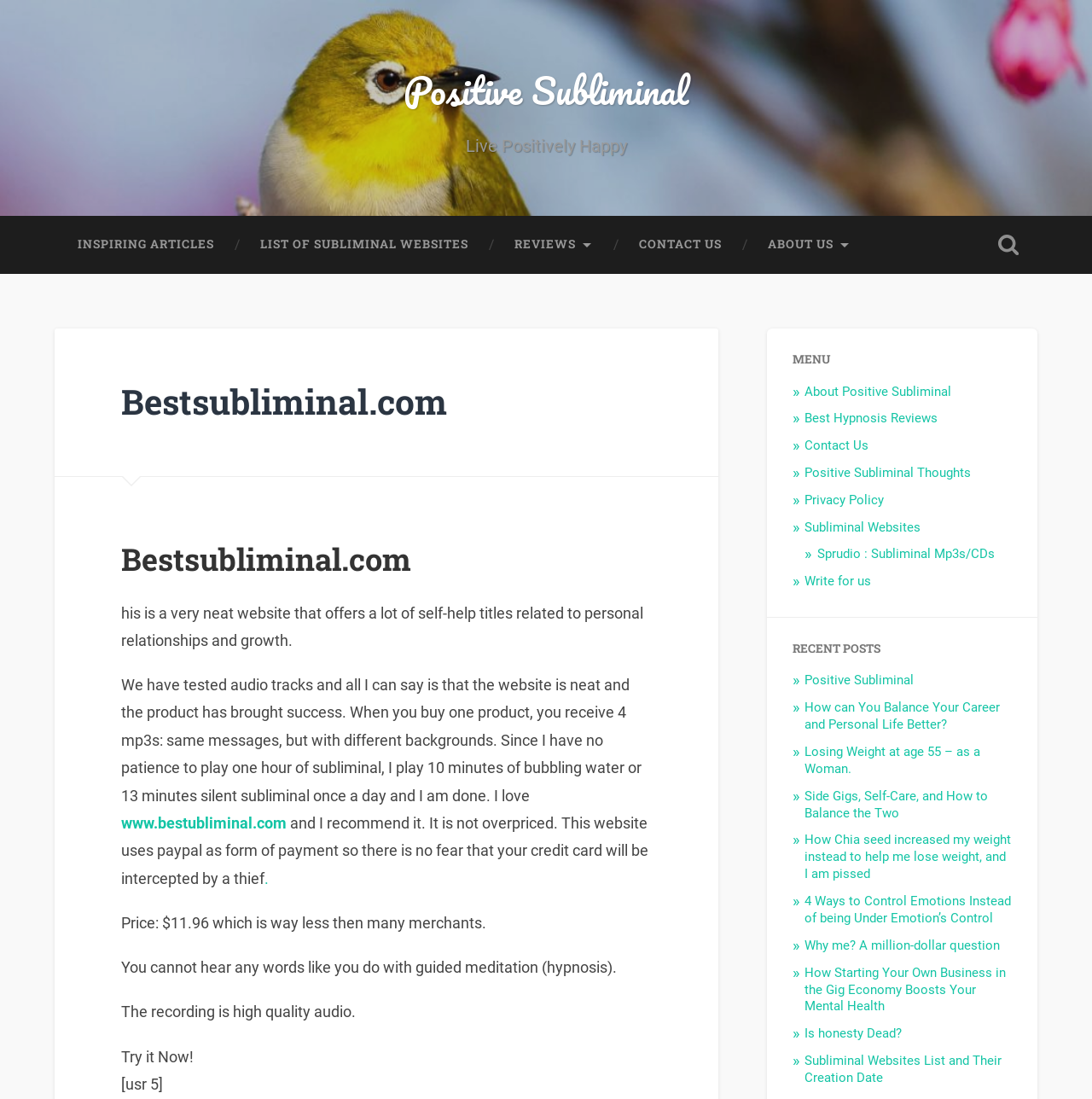Create a detailed description of the webpage's content and layout.

The webpage is about Bestsubliminal.com, a website that offers positive subliminal messages for personal growth and self-help. At the top, there is a heading "Live Positively Happy" and a link to "INSPIRING ARTICLES" followed by links to "LIST OF SUBLIMINAL WEBSITES", "REVIEWS", "CONTACT US", and "ABOUT US". 

On the right side, there is a button to toggle the search field. Below the top section, there is a heading "Bestsubliminal.com" with a link to the website and a description of the website, stating that it offers a lot of self-help titles related to personal relationships and growth. The description also mentions that the website has been tested and has brought success, and that the product is not overpriced.

Further down, there are several paragraphs of text describing the benefits of the subliminal messages, including that they are high-quality audio and cannot be heard like guided meditation. There is also a call to action to "Try it Now!" and a rating of 5 from a user.

On the right side, there is a menu section with links to various pages, including "About Positive Subliminal", "Best Hypnosis Reviews", "Contact Us", and others. Below the menu, there is a section titled "RECENT POSTS" with links to several articles, including "Positive Subliminal", "How can You Balance Your Career and Personal Life Better?", and others.